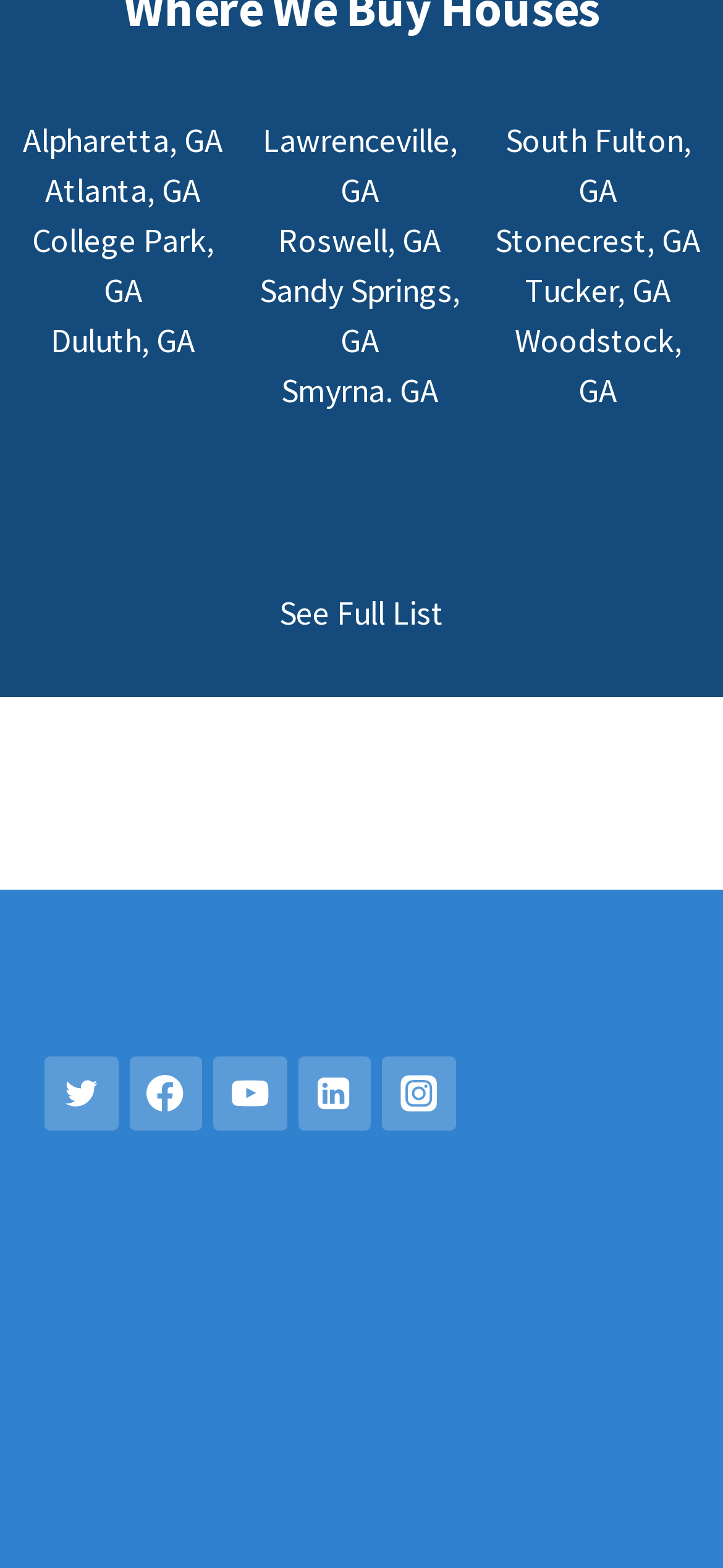Provide the bounding box coordinates in the format (top-left x, top-left y, bottom-right x, bottom-right y). All values are floating point numbers between 0 and 1. Determine the bounding box coordinate of the UI element described as: YouTube

[0.295, 0.674, 0.397, 0.721]